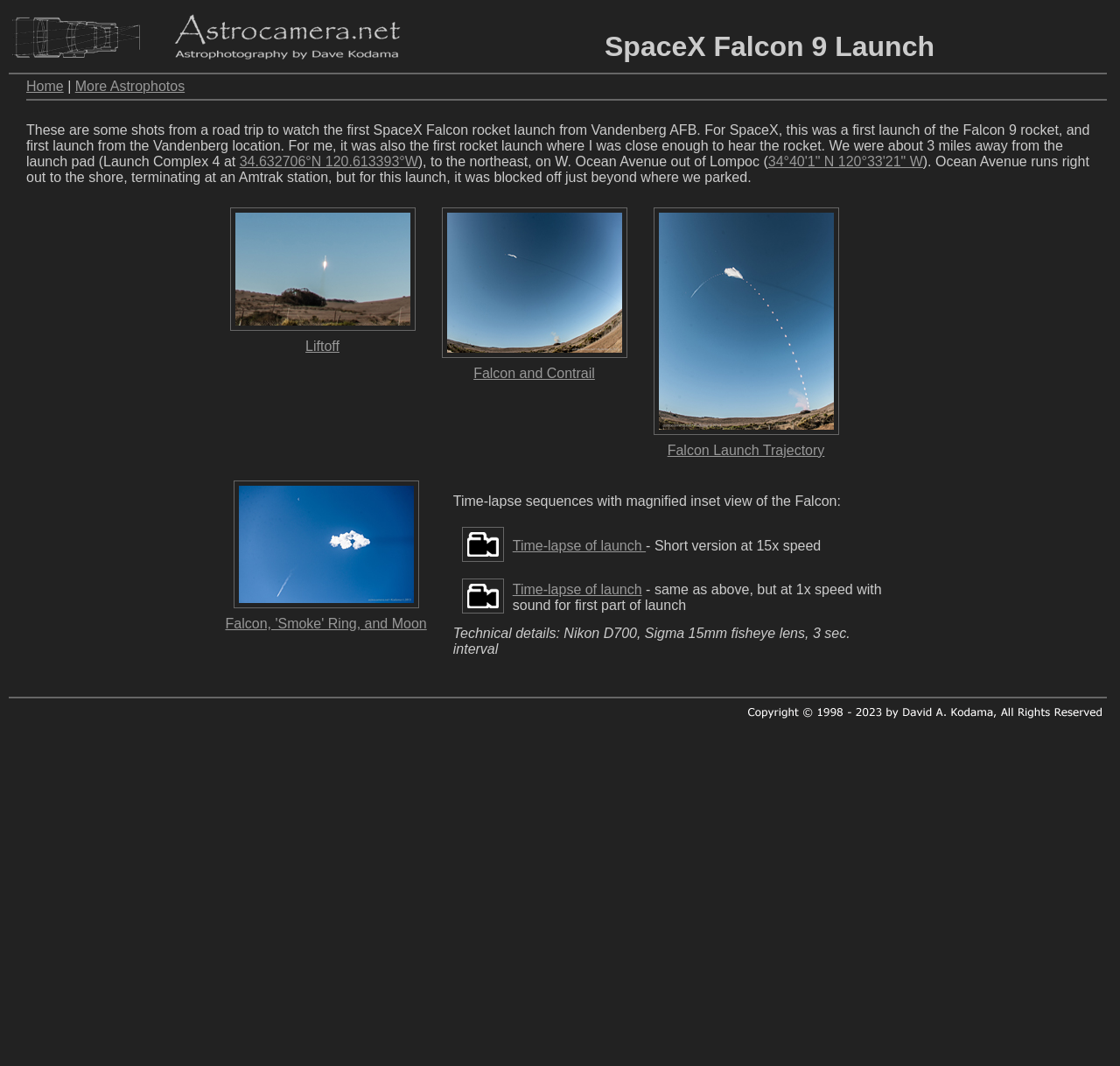Determine the bounding box coordinates of the element's region needed to click to follow the instruction: "View the image of Liftoff". Provide these coordinates as four float numbers between 0 and 1, formatted as [left, top, right, bottom].

[0.205, 0.195, 0.371, 0.31]